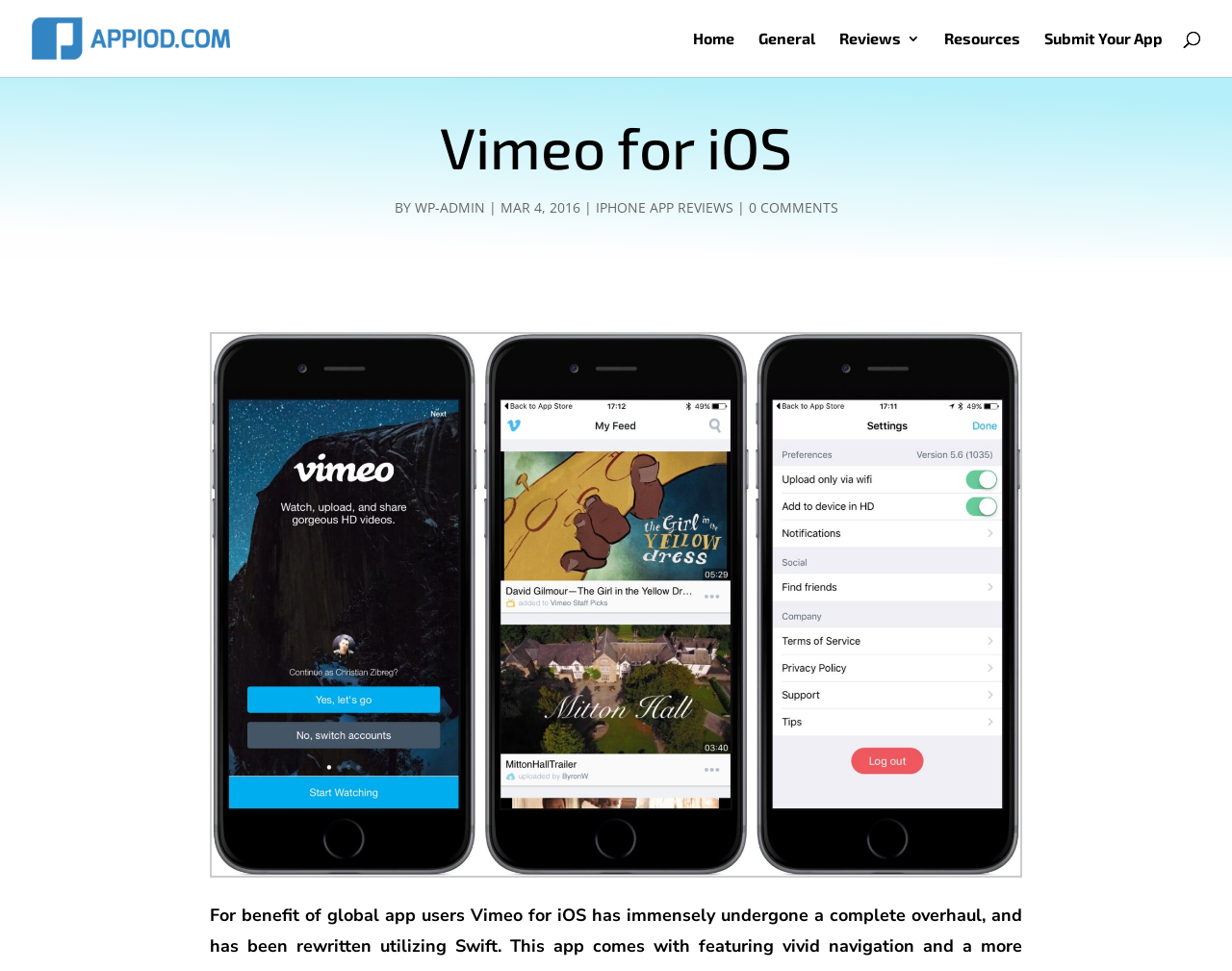Determine the bounding box coordinates for the element that should be clicked to follow this instruction: "go to home page". The coordinates should be given as four float numbers between 0 and 1, in the format [left, top, right, bottom].

[0.562, 0.033, 0.596, 0.079]